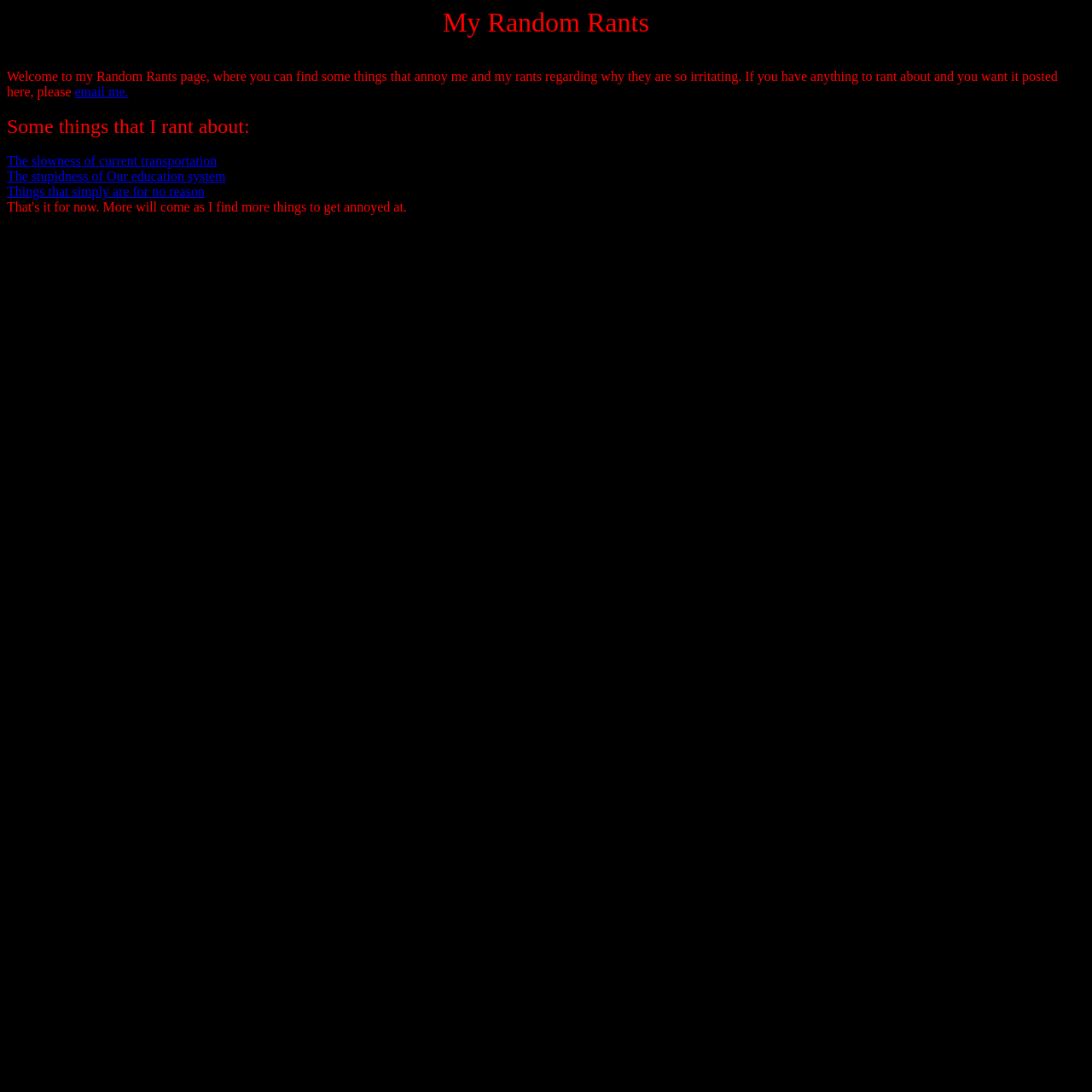Please provide a brief answer to the question using only one word or phrase: 
How can you contact the author?

Email